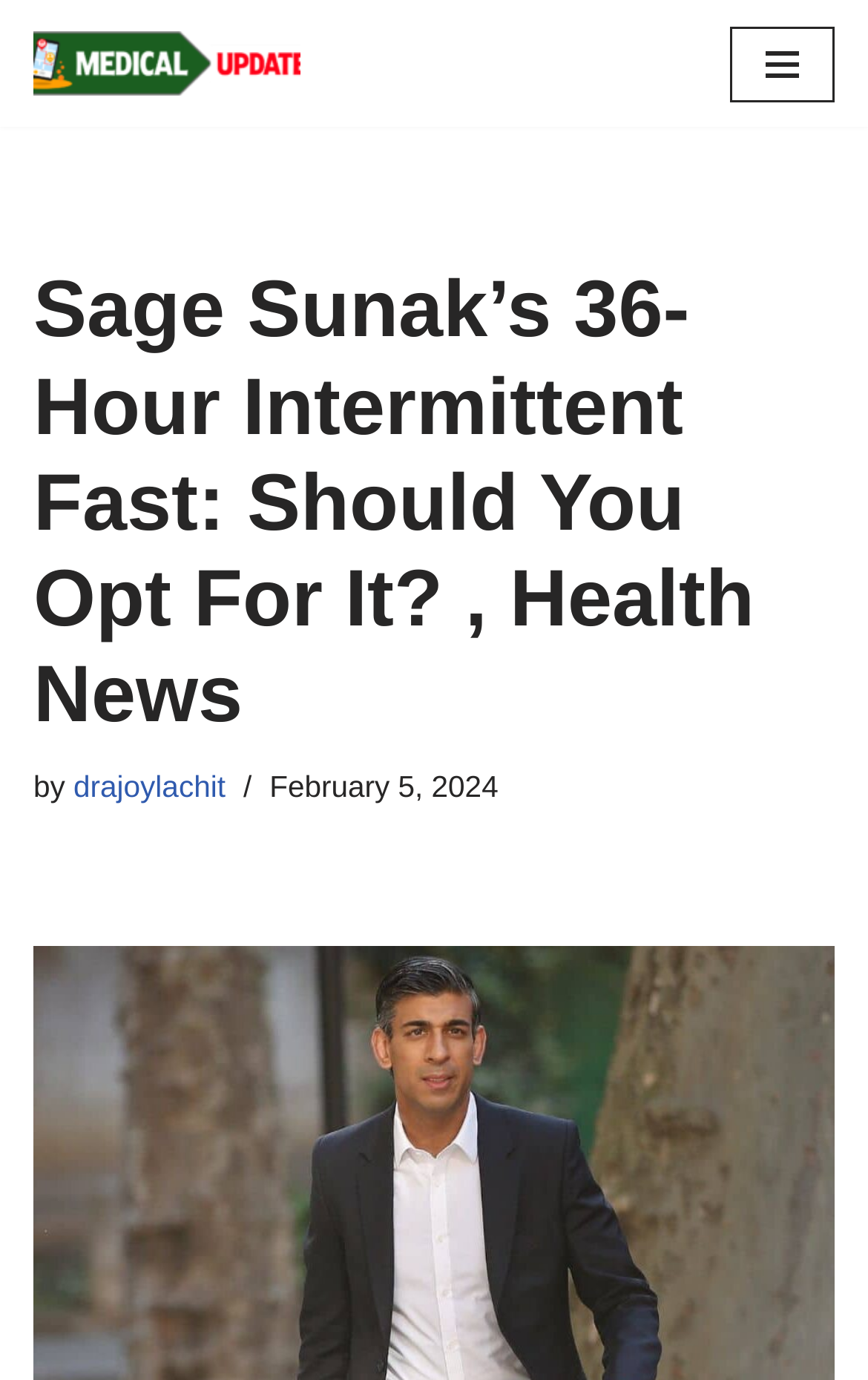What is the category of the news?
Examine the image and give a concise answer in one word or a short phrase.

Medical News